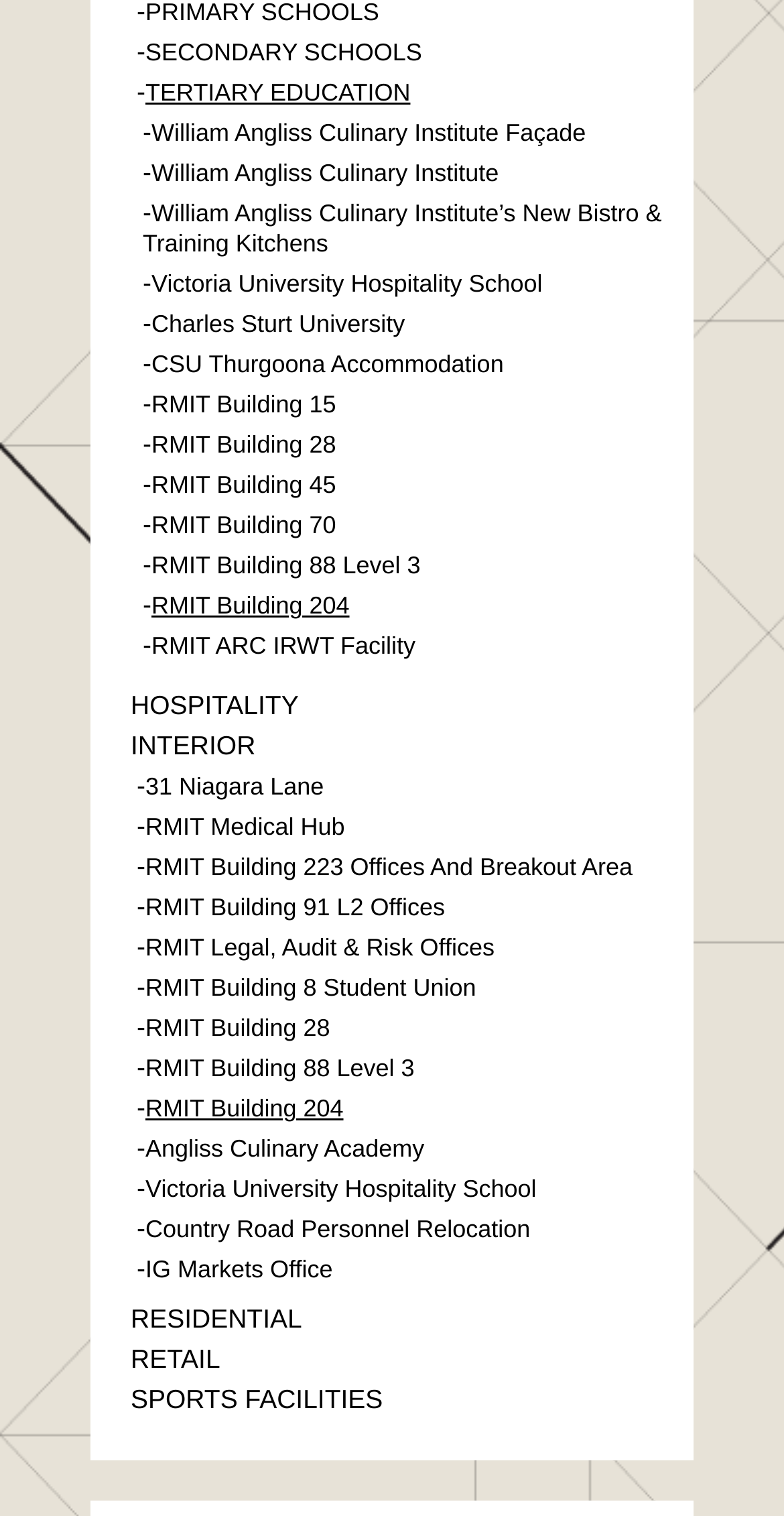Determine the bounding box for the HTML element described here: "Hospitality". The coordinates should be given as [left, top, right, bottom] with each number being a float between 0 and 1.

[0.167, 0.455, 0.381, 0.475]